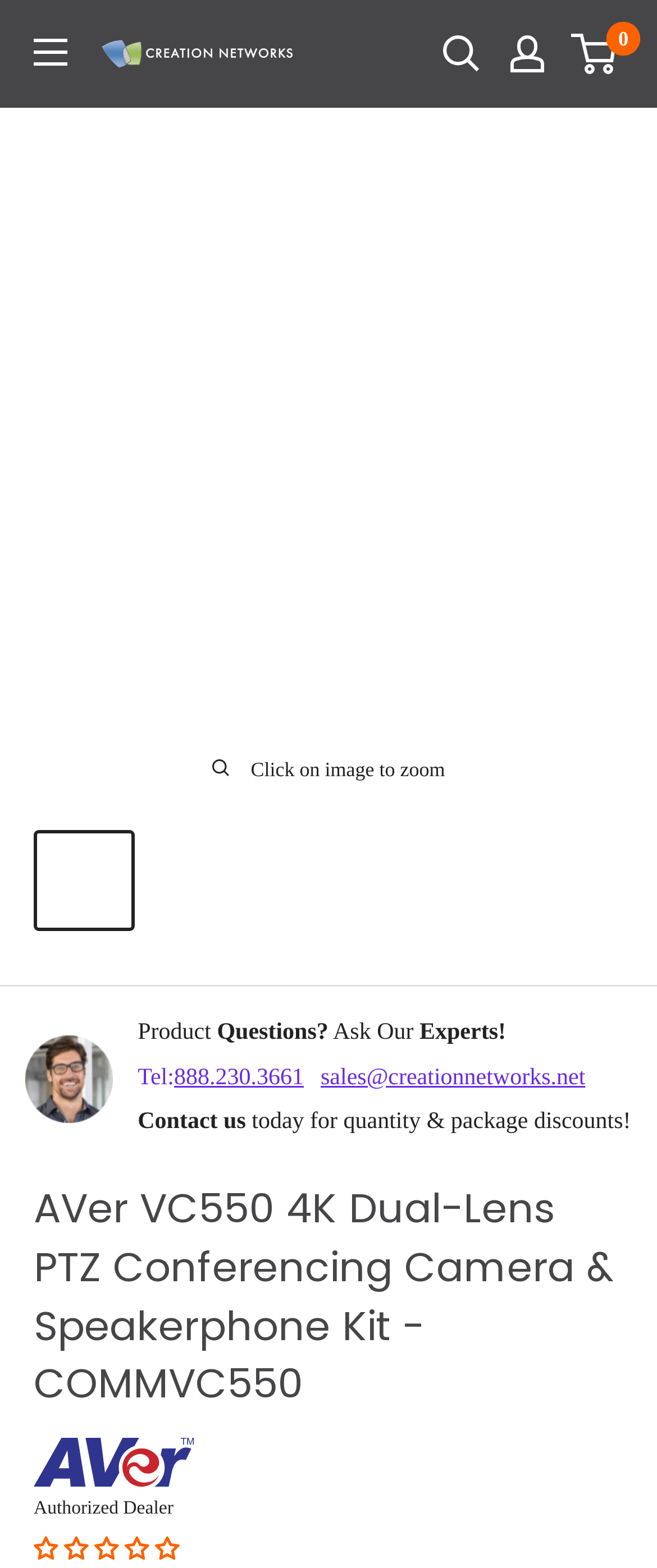What is the product name?
Please respond to the question with a detailed and well-explained answer.

I found the product name by looking at the image description and the heading element on the webpage, which both mention 'AVer VC550 4K Dual-Lens PTZ Conferencing Camera & Speakerphone Kit'.